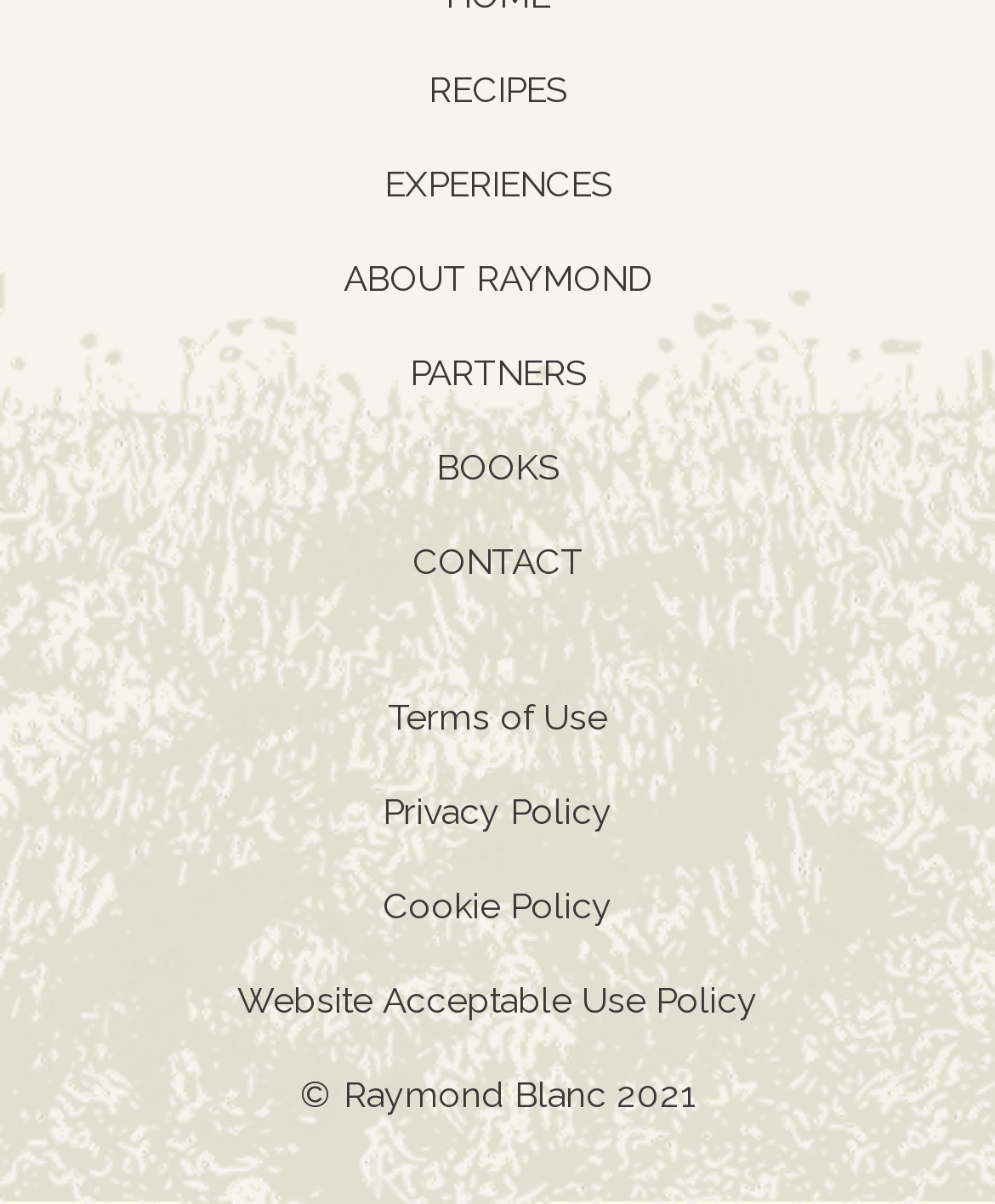Using the format (top-left x, top-left y, bottom-right x, bottom-right y), provide the bounding box coordinates for the described UI element. All values should be floating point numbers between 0 and 1: Website Acceptable Use Policy

[0.038, 0.791, 0.962, 0.87]